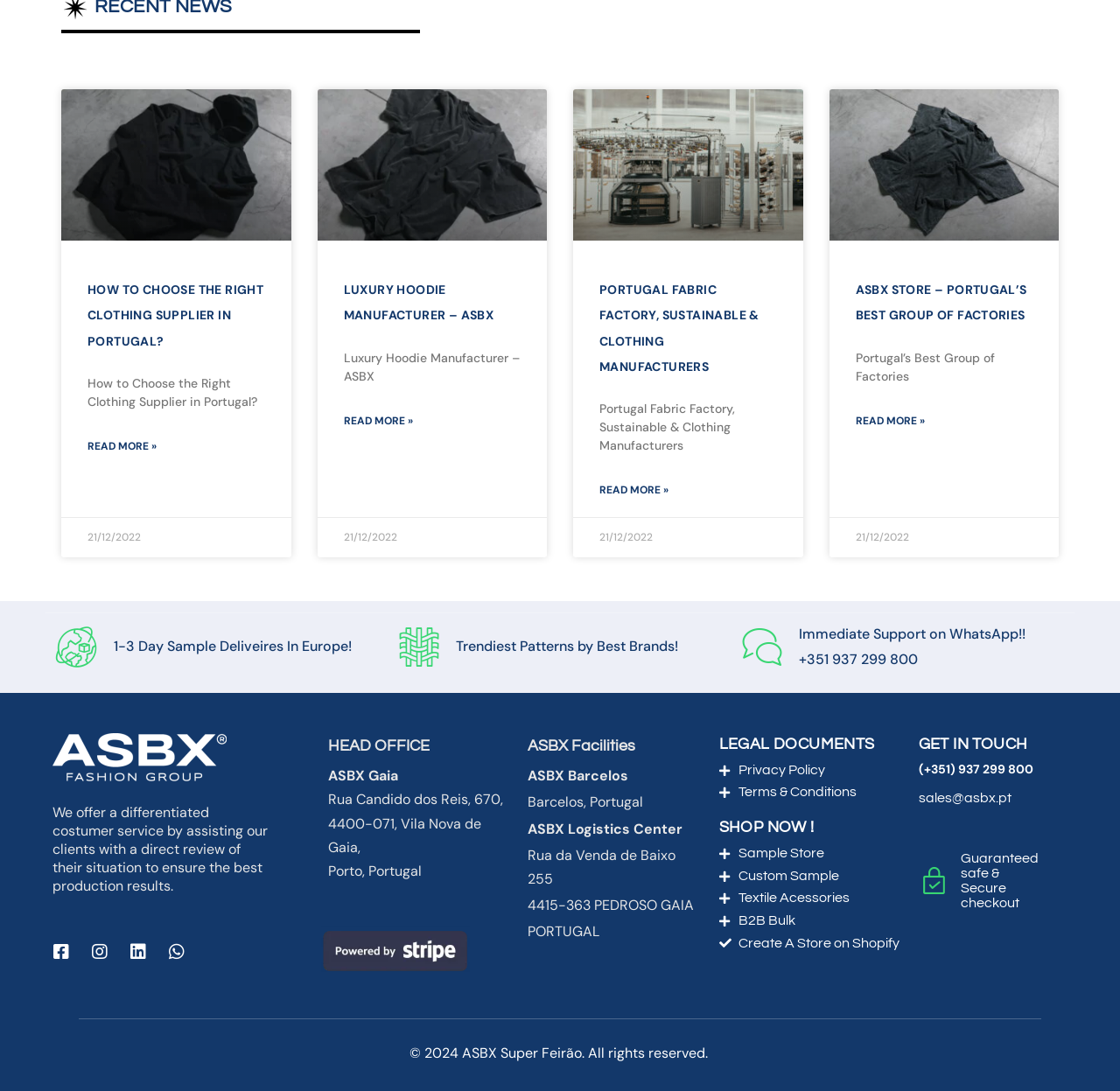For the given element description (+351) 937 299 800, determine the bounding box coordinates of the UI element. The coordinates should follow the format (top-left x, top-left y, bottom-right x, bottom-right y) and be within the range of 0 to 1.

[0.82, 0.698, 0.922, 0.712]